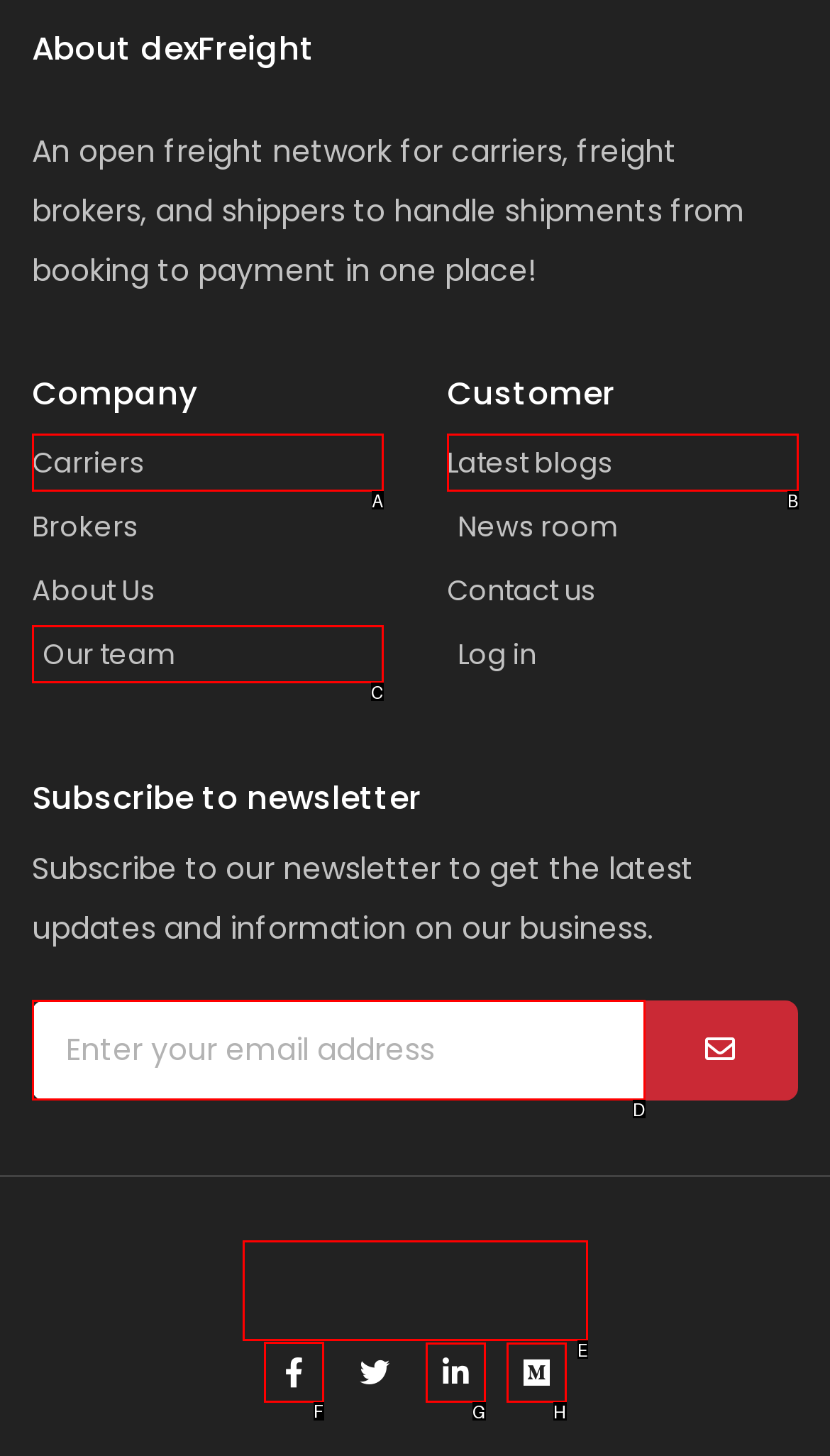From the given options, indicate the letter that corresponds to the action needed to complete this task: Visit Facebook page. Respond with only the letter.

F